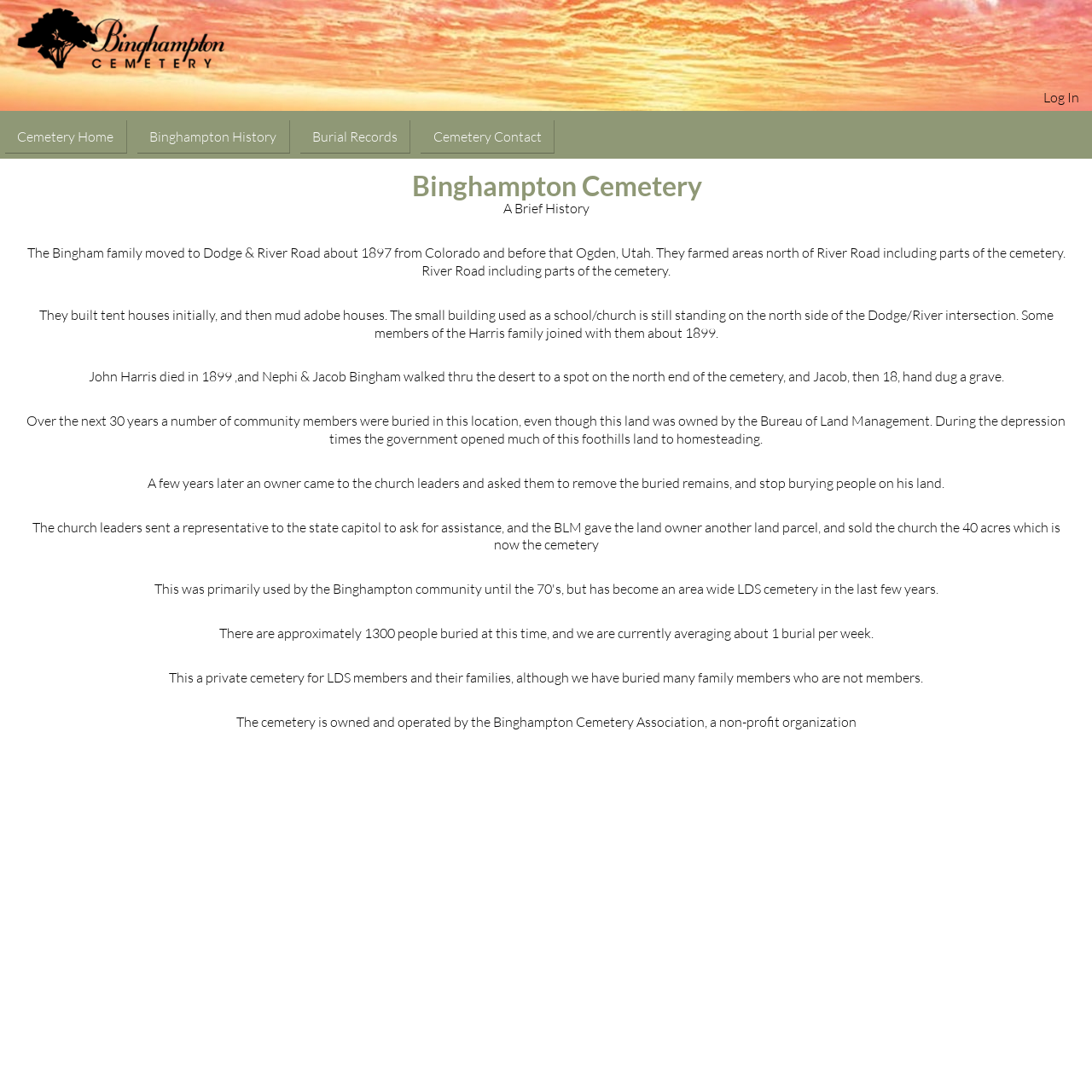Please analyze the image and give a detailed answer to the question:
What is the name of the cemetery?

I found the answer by looking at the heading element 'Binghampton Cemetery' which is a child of the main element.